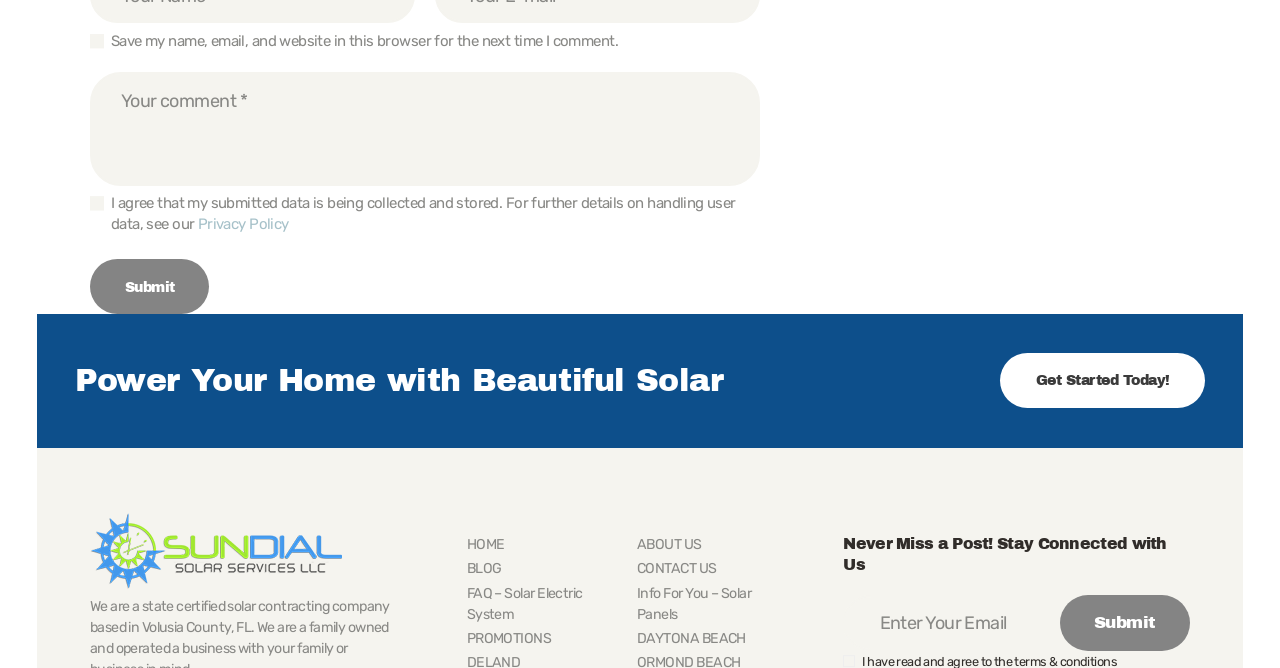Please find the bounding box coordinates of the element that must be clicked to perform the given instruction: "Enter your name". The coordinates should be four float numbers from 0 to 1, i.e., [left, top, right, bottom].

[0.07, 0.108, 0.594, 0.278]